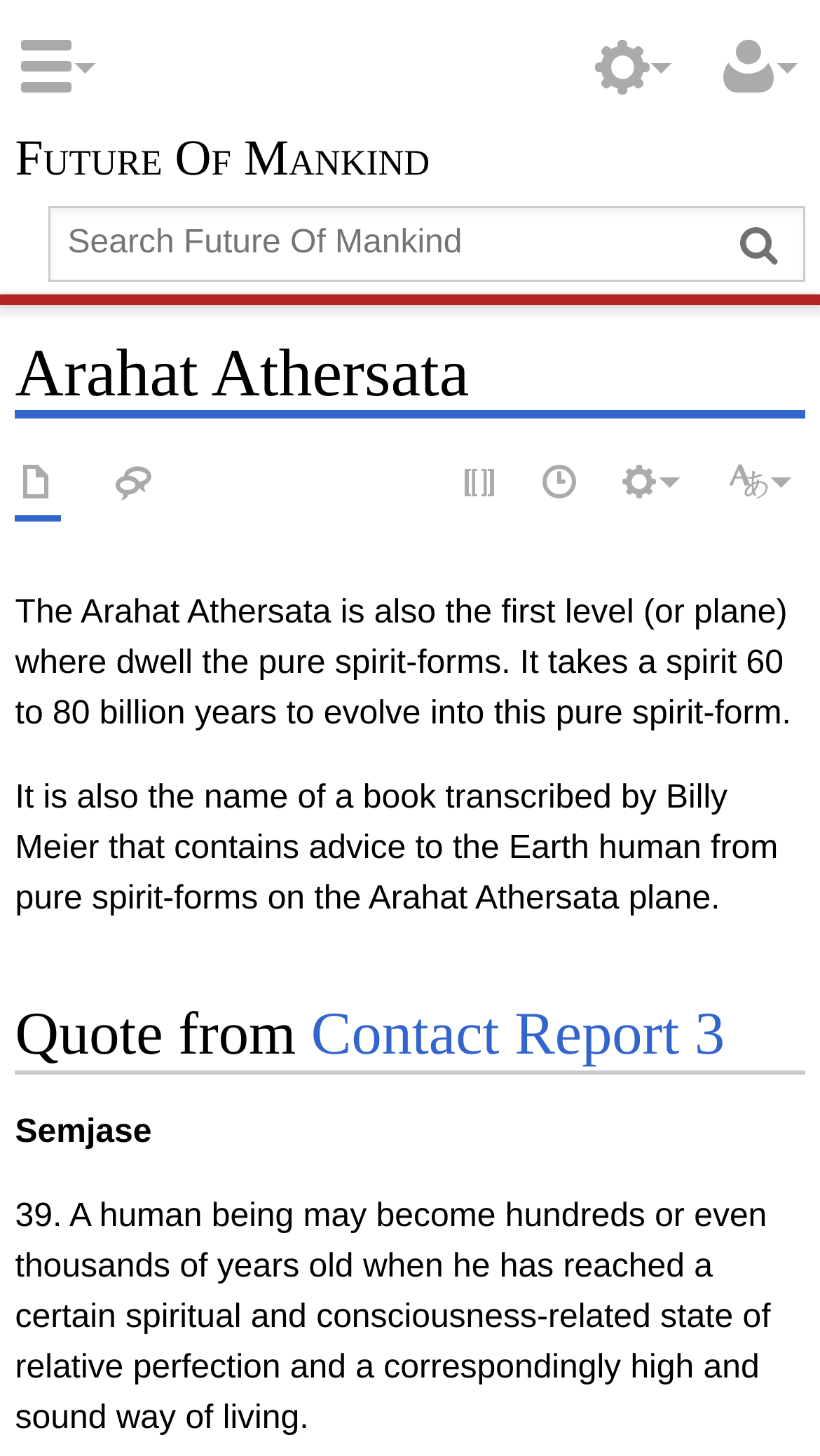Offer an in-depth caption of the entire webpage.

The webpage is about the topic "The Future Of Mankind - A Billy Meier Wiki - Arahat Athersata". At the top, there is a heading "Anonymous" and a link "Future Of Mankind" positioned to its left. Below them, a search box with a "Search" button and a "Go" button are placed side by side. 

To the right of the search box, there is a heading "Arahat Athersata". Below this heading, there are three navigation sections: "Namespaces", "More", and "Page actions". The "Namespaces" section contains two links, "Page" and "Discussion", while the "Page actions" section contains two links, "View source" and "History".

The main content of the webpage starts with a paragraph of text describing the Arahat Athersata, which is a plane where dwell the pure spirit-forms. Below this, there is another paragraph of text explaining that Arahat Athersata is also the name of a book transcribed by Billy Meier. 

Further down, there is a heading "Quote from Contact Report 3" with a link to "Contact Report 3" to its right. Below this, there are two more paragraphs of text, one mentioning Semjase and the other describing a human being's potential to live hundreds or thousands of years when reaching a certain spiritual state.

At the top left and top right corners, there are two headings, "Navigation" and "Wiki tools", respectively.